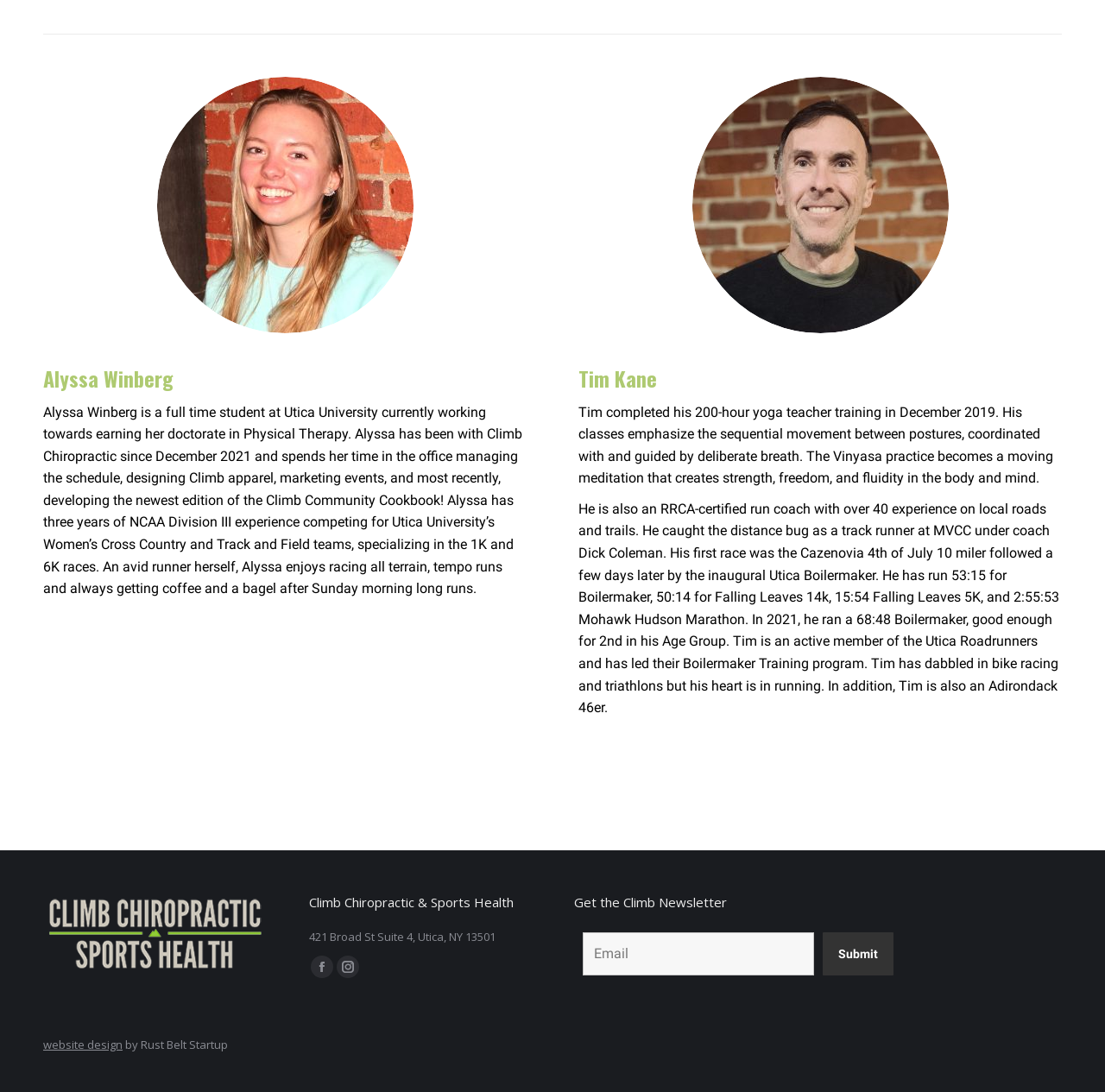Please answer the following question using a single word or phrase: 
What is Alyssa's current occupation?

Student